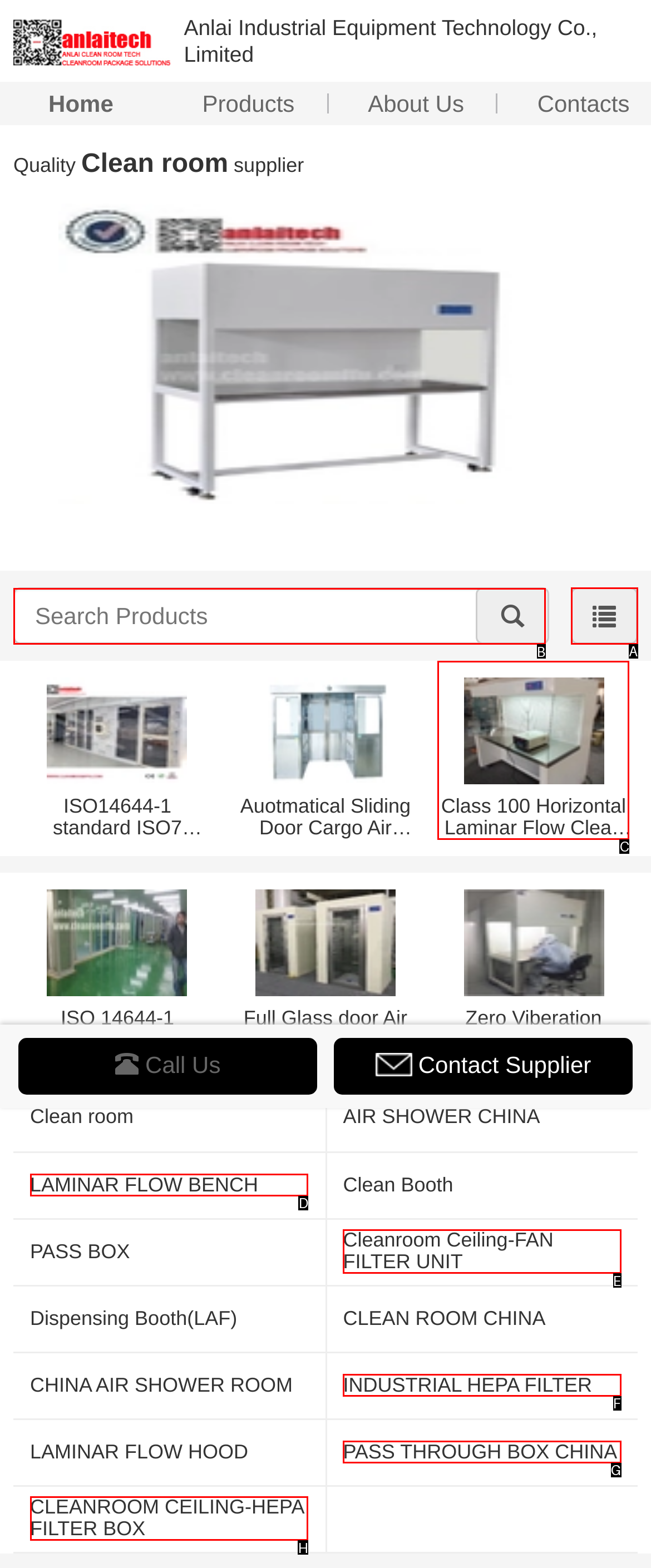Which UI element should be clicked to perform the following task: Search for products? Answer with the corresponding letter from the choices.

B